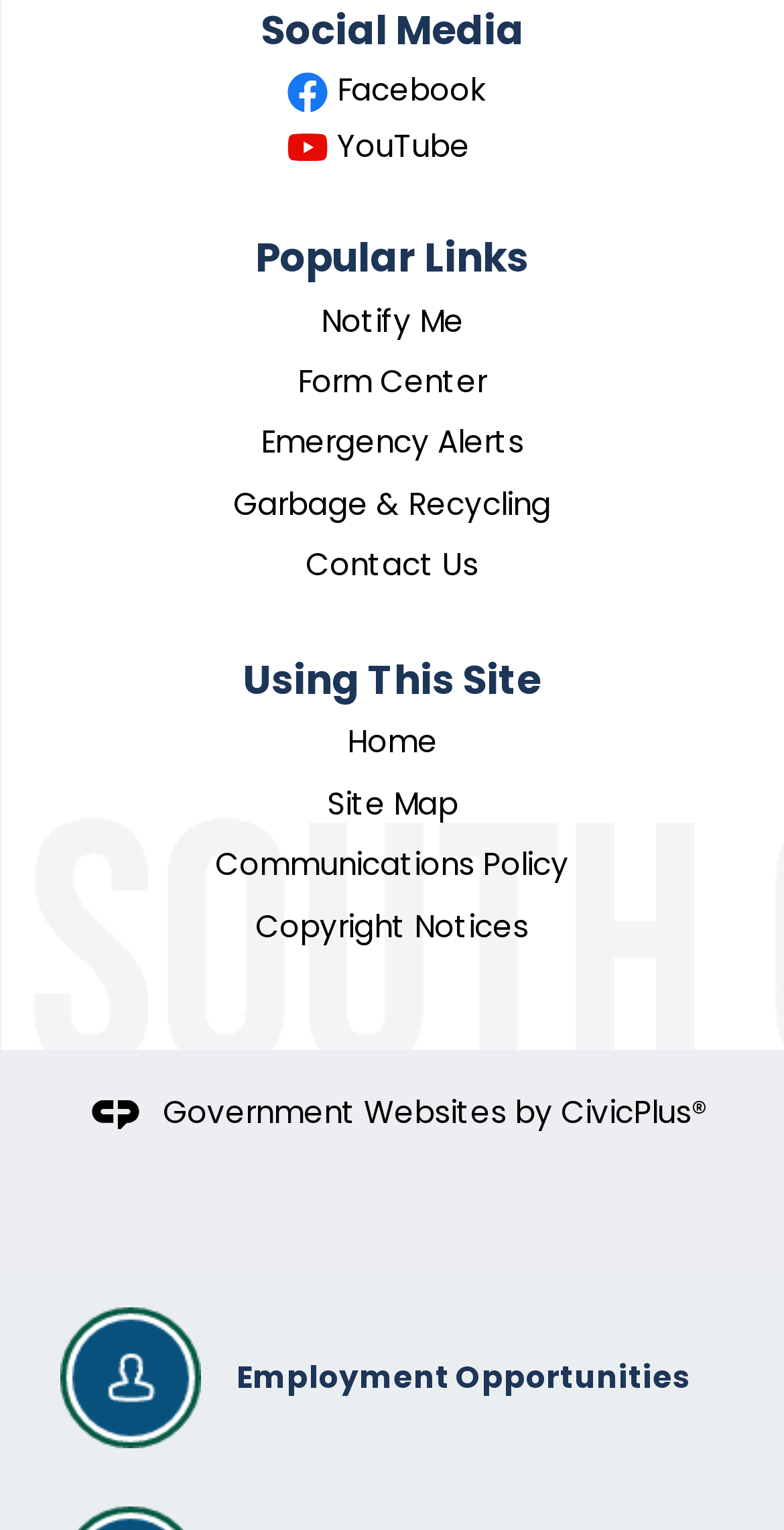Using the details from the image, please elaborate on the following question: What is the last link in the 'Popular Links' section?

The last link in the 'Popular Links' section is 'Contact Us', which is indicated by the link 'Contact Us' with a bounding box of [0.39, 0.355, 0.61, 0.383] and is located below the 'Garbage & Recycling' link.